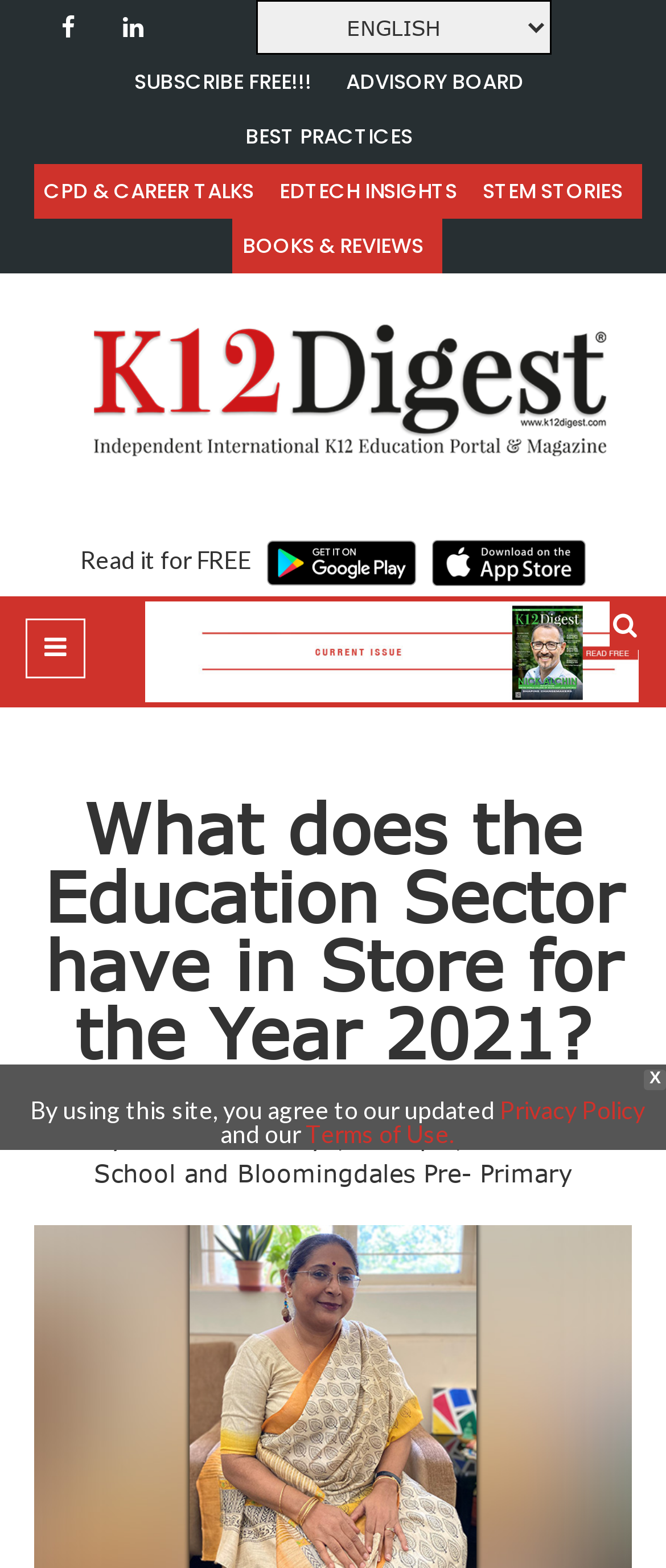Locate and generate the text content of the webpage's heading.

What does the Education Sector have in Store for the Year 2021?